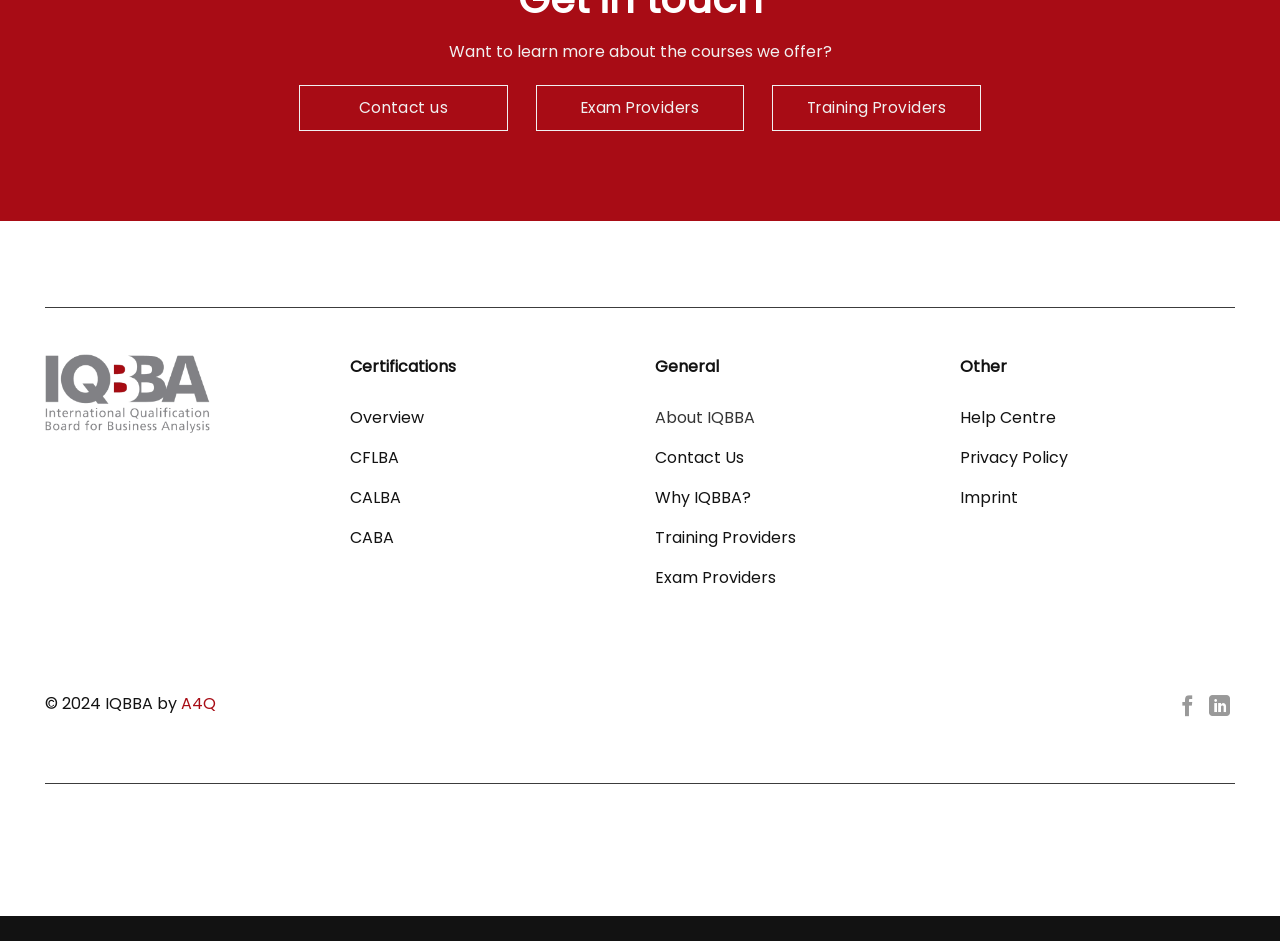Identify the bounding box coordinates for the UI element that matches this description: "CALBA".

[0.273, 0.511, 0.488, 0.553]